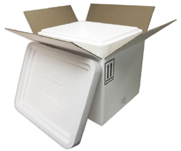What type of items is this container particularly useful for?
Provide a comprehensive and detailed answer to the question.

The caption specifically mentions that this type of shipping container is particularly useful for the transport of lab specimens or frozen goods, which require precise temperature control during transit.